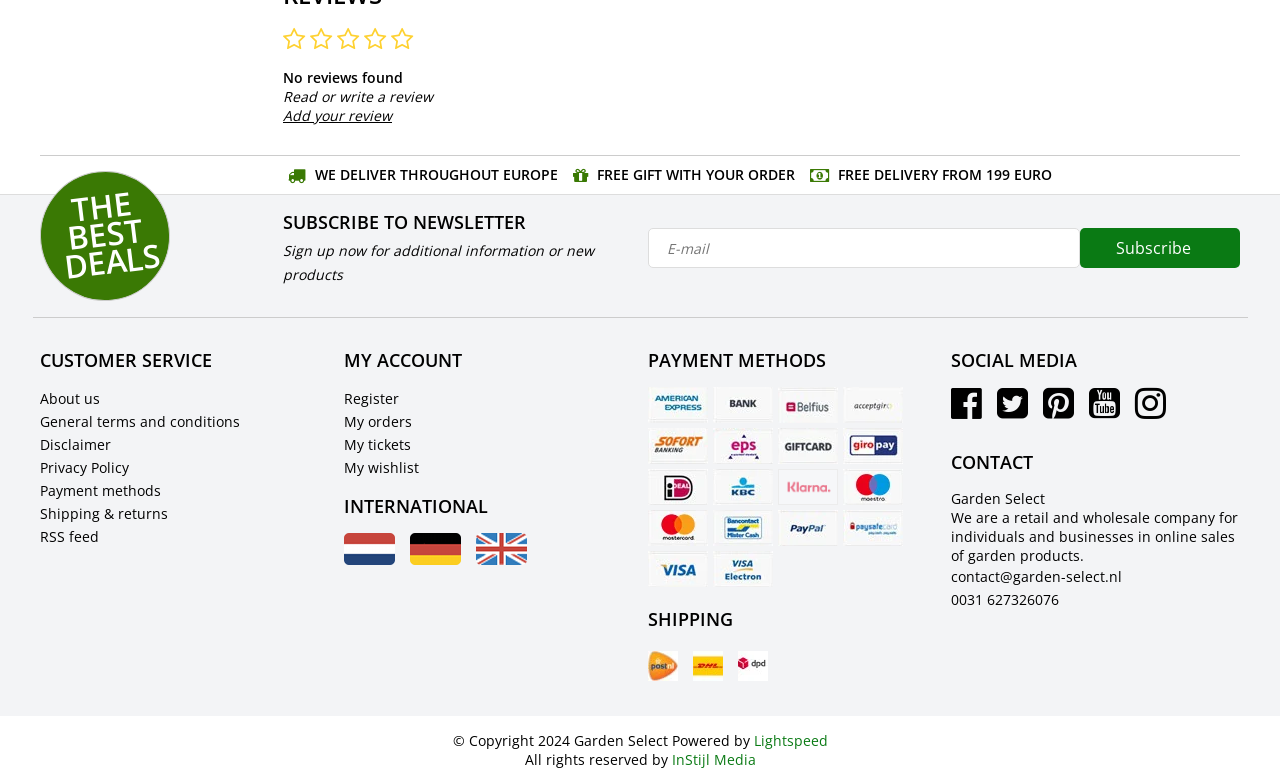Please identify the bounding box coordinates of the clickable area that will fulfill the following instruction: "Click on Add your review". The coordinates should be in the format of four float numbers between 0 and 1, i.e., [left, top, right, bottom].

[0.221, 0.135, 0.306, 0.159]